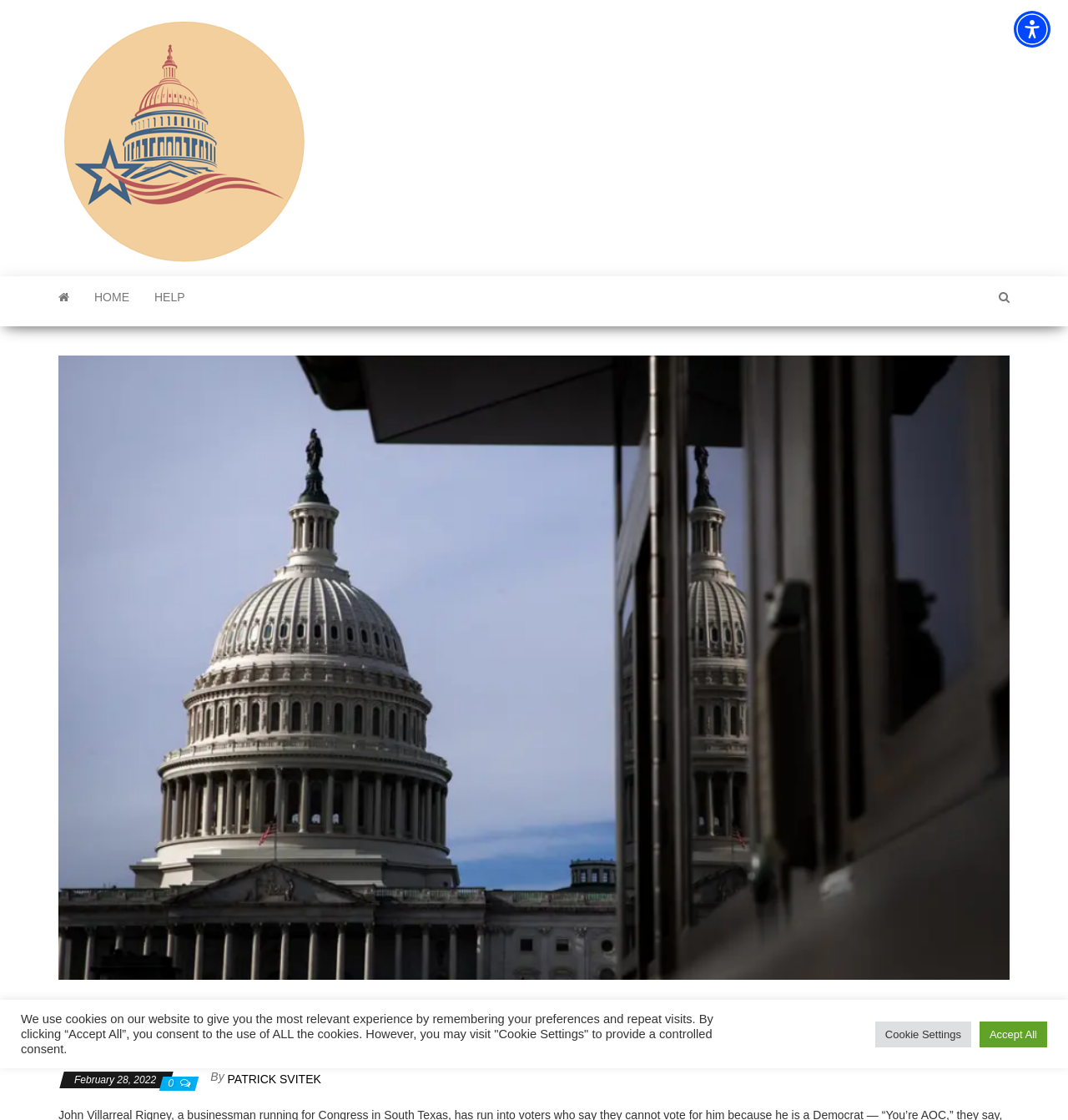Produce a meticulous description of the webpage.

The webpage appears to be a news article page from Capitol Hill Pulse. At the top right corner, there is an "Accessibility Menu" button. Below it, there is a link and an image, both labeled "Capitol Hill Pulse", which likely serve as a logo and a navigation link to the website's homepage. 

To the right of the logo, there are several navigation links, including "HOME" and "HELP". On the opposite side of the page, there is a search icon represented by "\uf002". 

The main content of the page is an article with the title "As Republicans try to flip open seat in South Texas, Democrats debate how to win over voters". The title is displayed prominently in the middle of the page. Below the title, there is a large image related to the article. 

The article's metadata is displayed below the image, including the publication date "February 28, 2022", and the author's name "PATRICK SVITEK". 

At the very bottom of the page, there is a notification about the website's use of cookies, with options to "Accept All" or visit "Cookie Settings" to customize the consent.